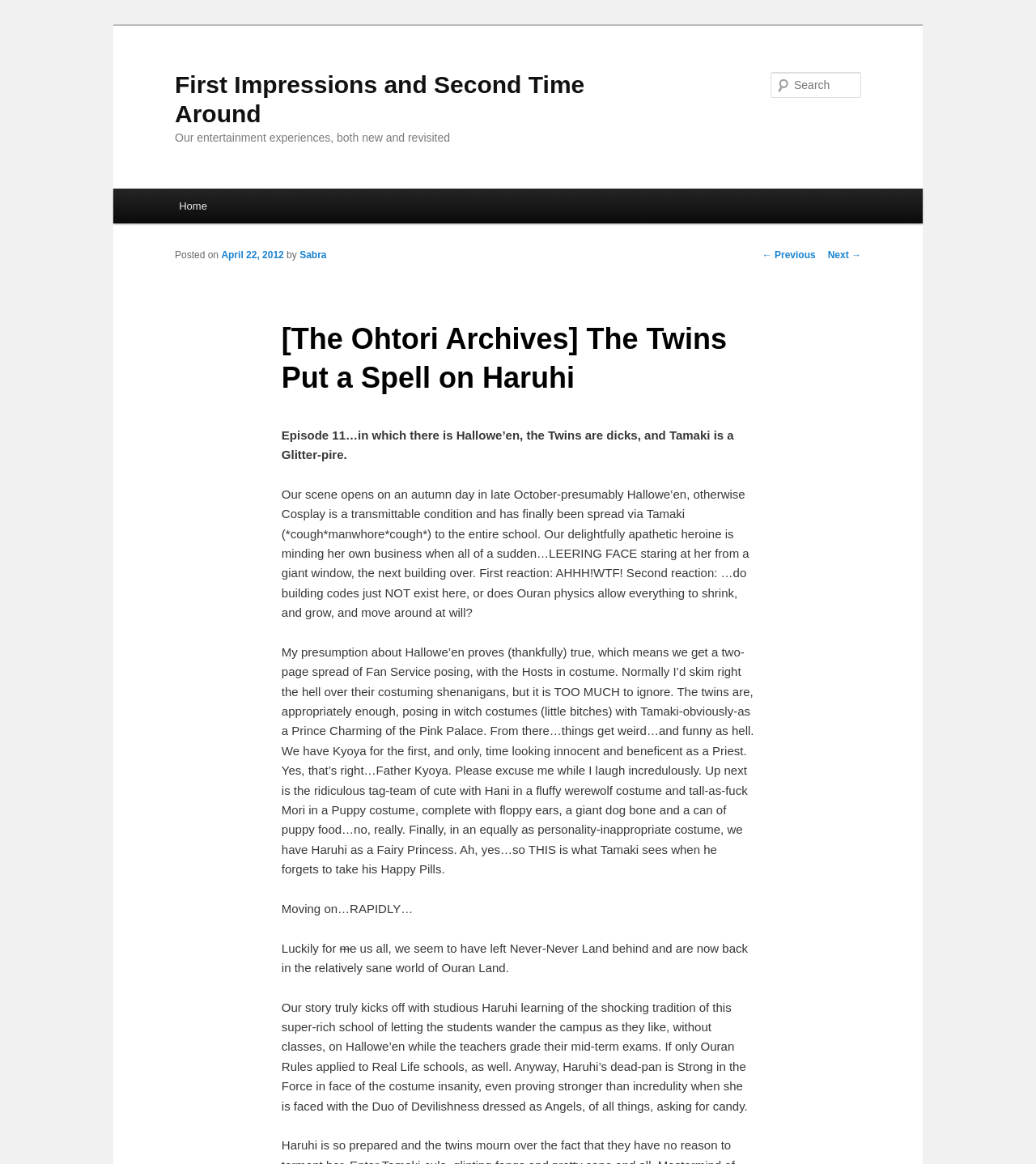Locate the primary heading on the webpage and return its text.

First Impressions and Second Time Around